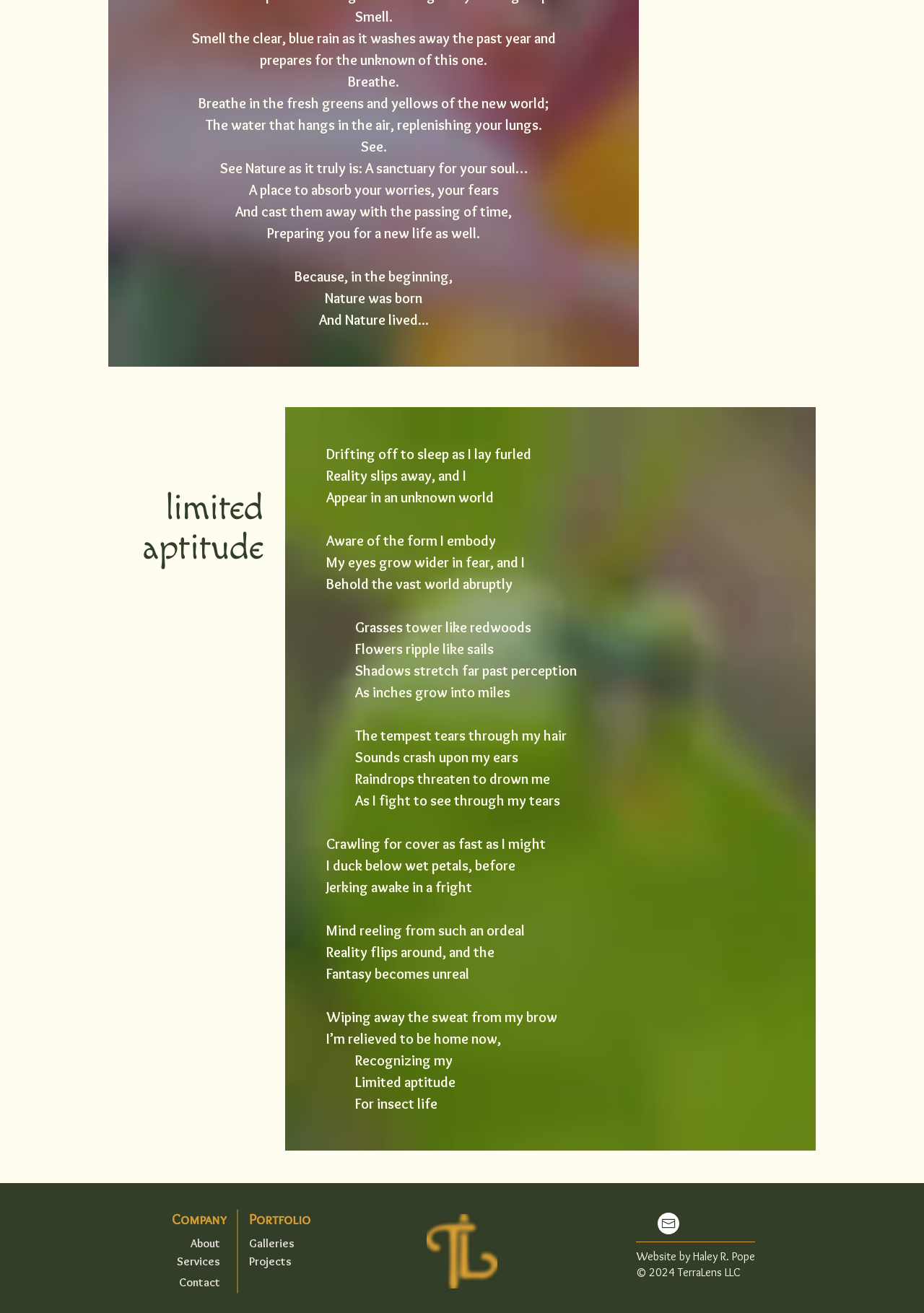Respond to the following query with just one word or a short phrase: 
How many navigation links are there?

5